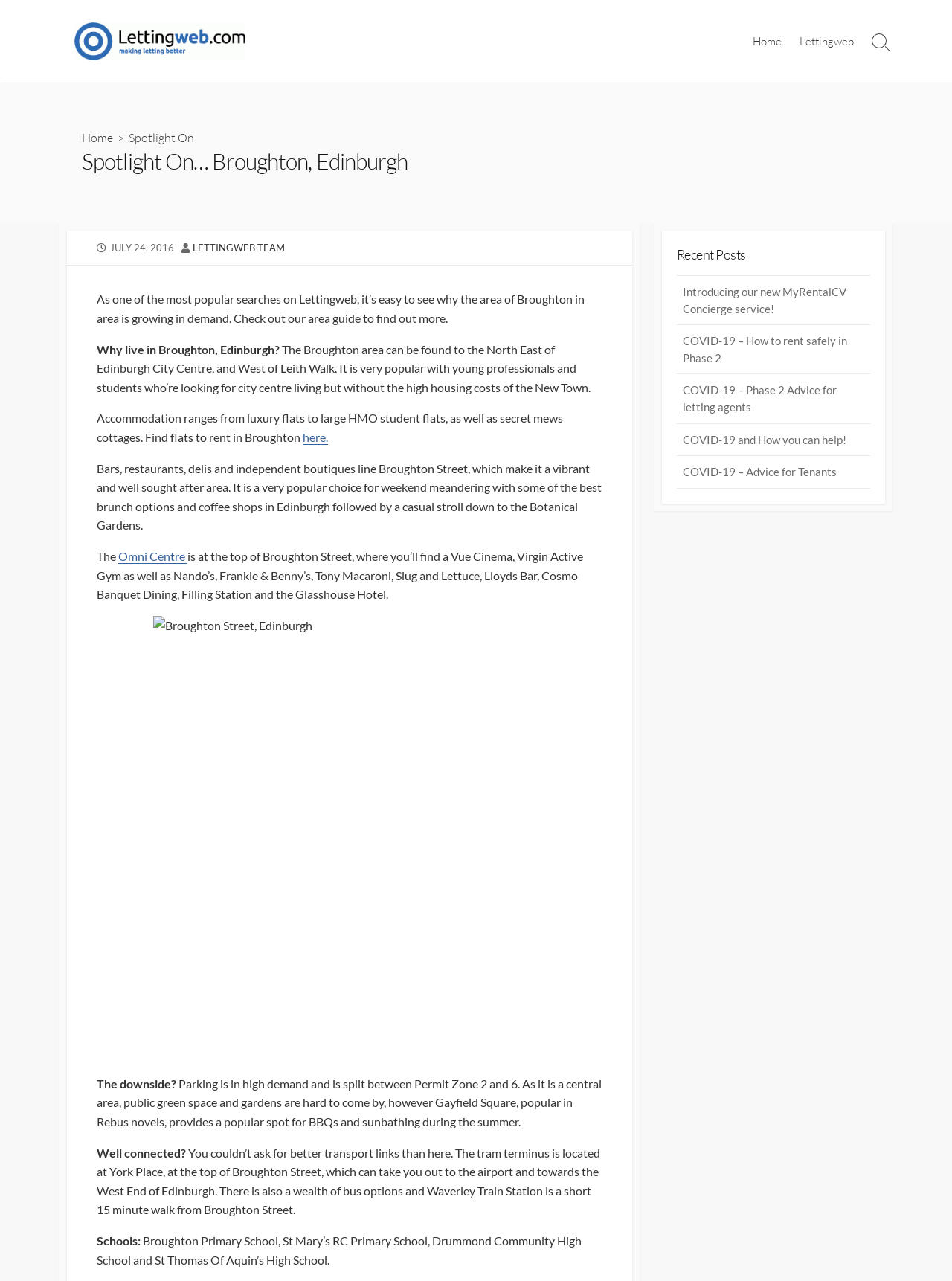Specify the bounding box coordinates of the area to click in order to execute this command: 'Click on the 'Home' link'. The coordinates should consist of four float numbers ranging from 0 to 1, and should be formatted as [left, top, right, bottom].

[0.781, 0.018, 0.83, 0.047]